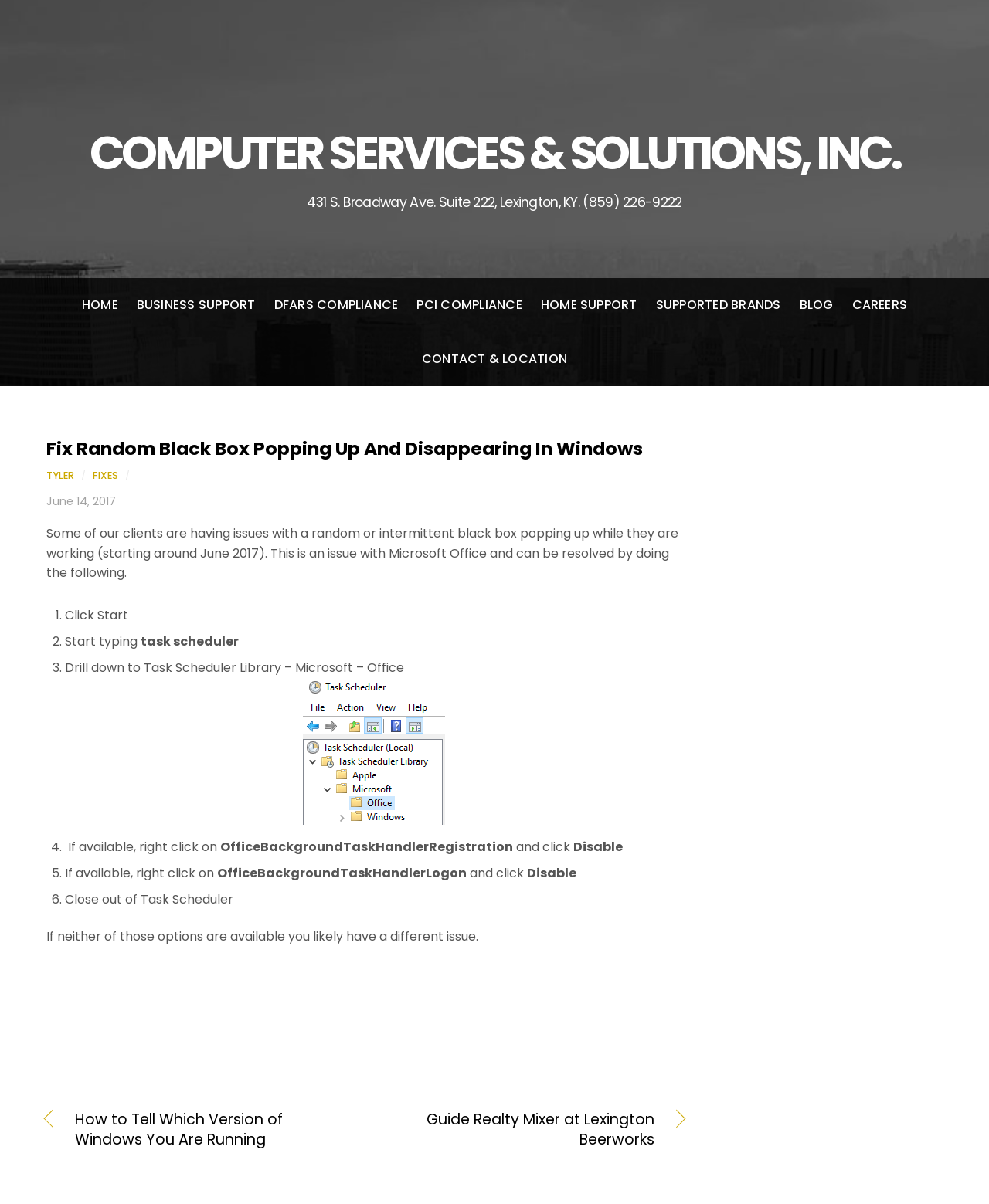What is the address of the company?
Analyze the image and provide a thorough answer to the question.

The address is found in the top section of the webpage, which is a static text element with the address '431 S. Broadway Ave. Suite 222, Lexington, KY.'.